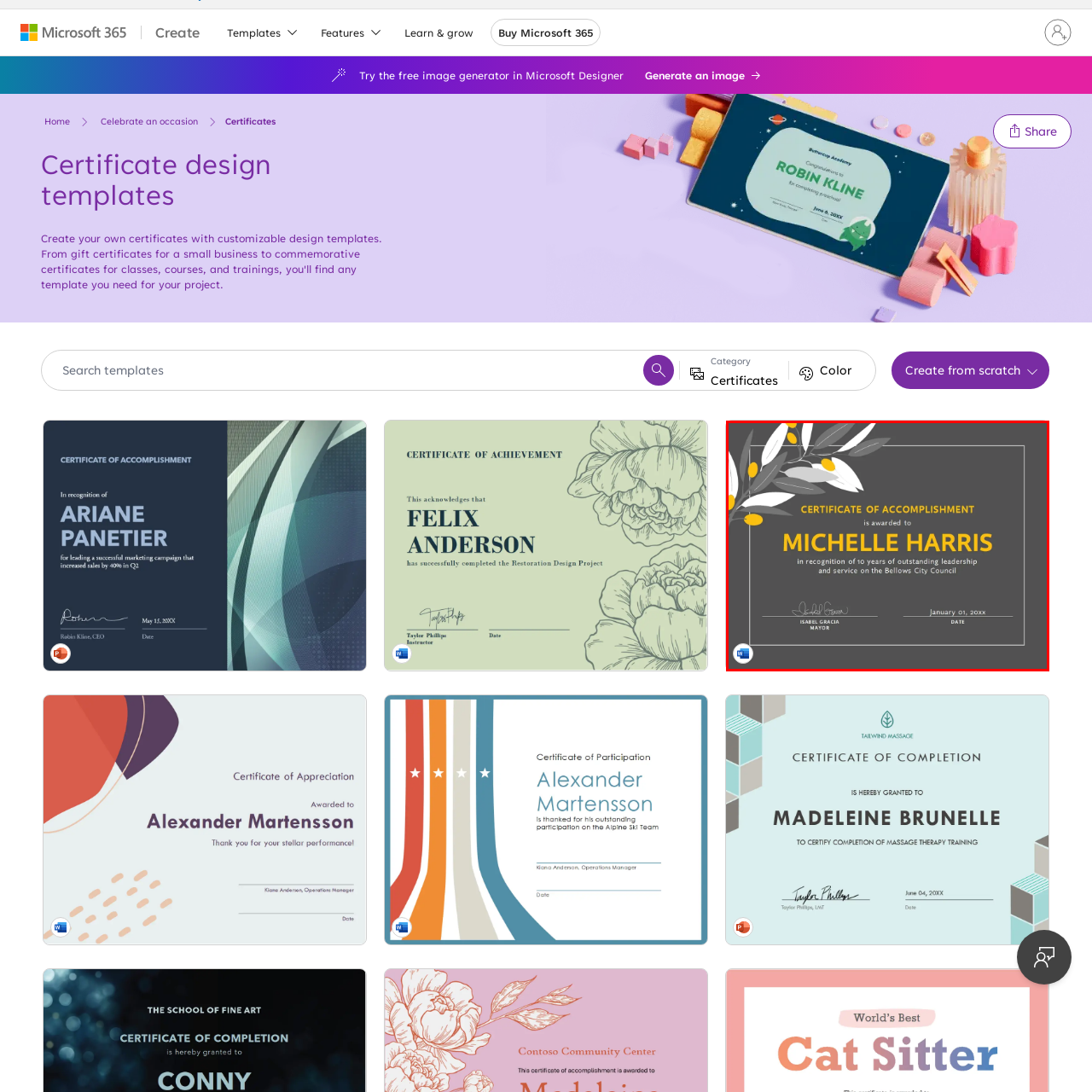Observe the image within the red-bordered area and respond to the following question in detail, making use of the visual information: What is the reason for the award?

The text on the certificate details the reason for the award, which is recognition of 10 years of outstanding leadership and service on the Bellows City Council, indicating that Michelle Harris has demonstrated exceptional leadership and service for a decade.